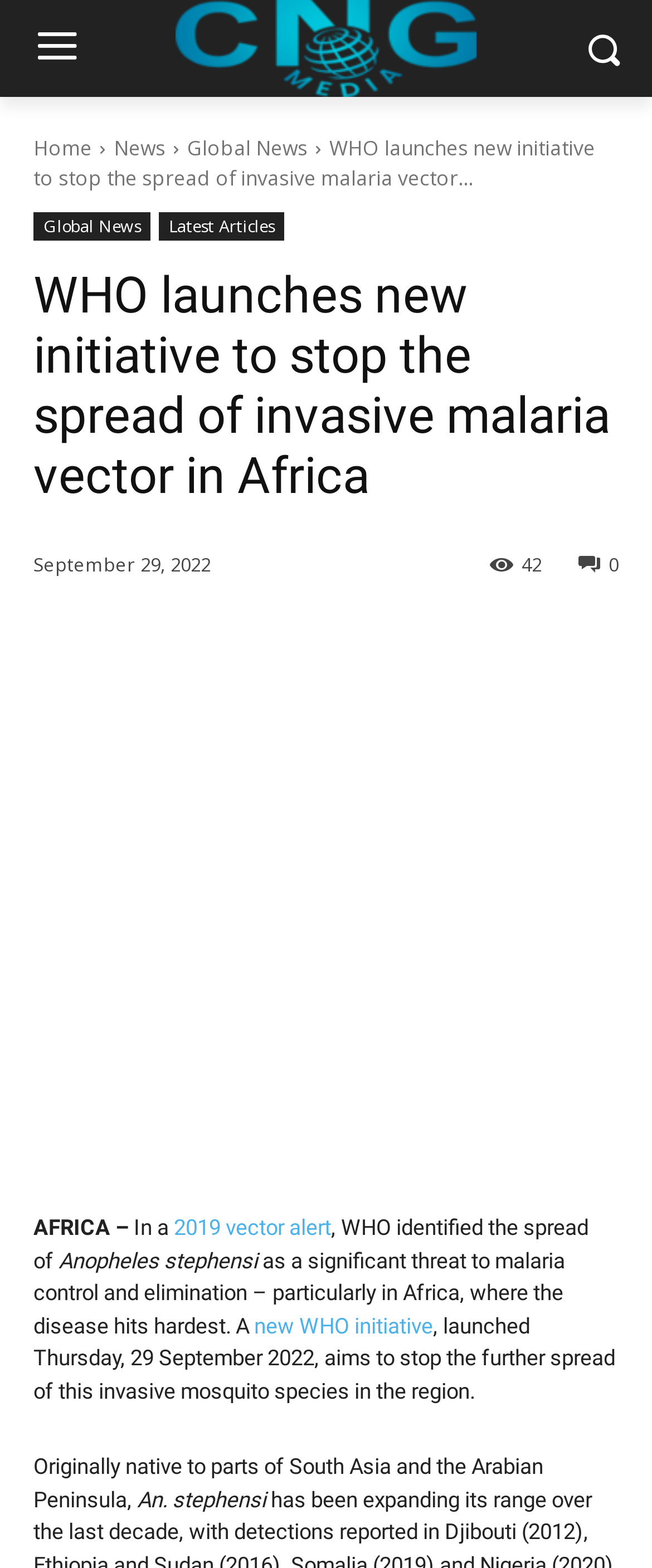Please determine the bounding box coordinates of the clickable area required to carry out the following instruction: "View the new WHO initiative". The coordinates must be four float numbers between 0 and 1, represented as [left, top, right, bottom].

[0.39, 0.838, 0.664, 0.854]